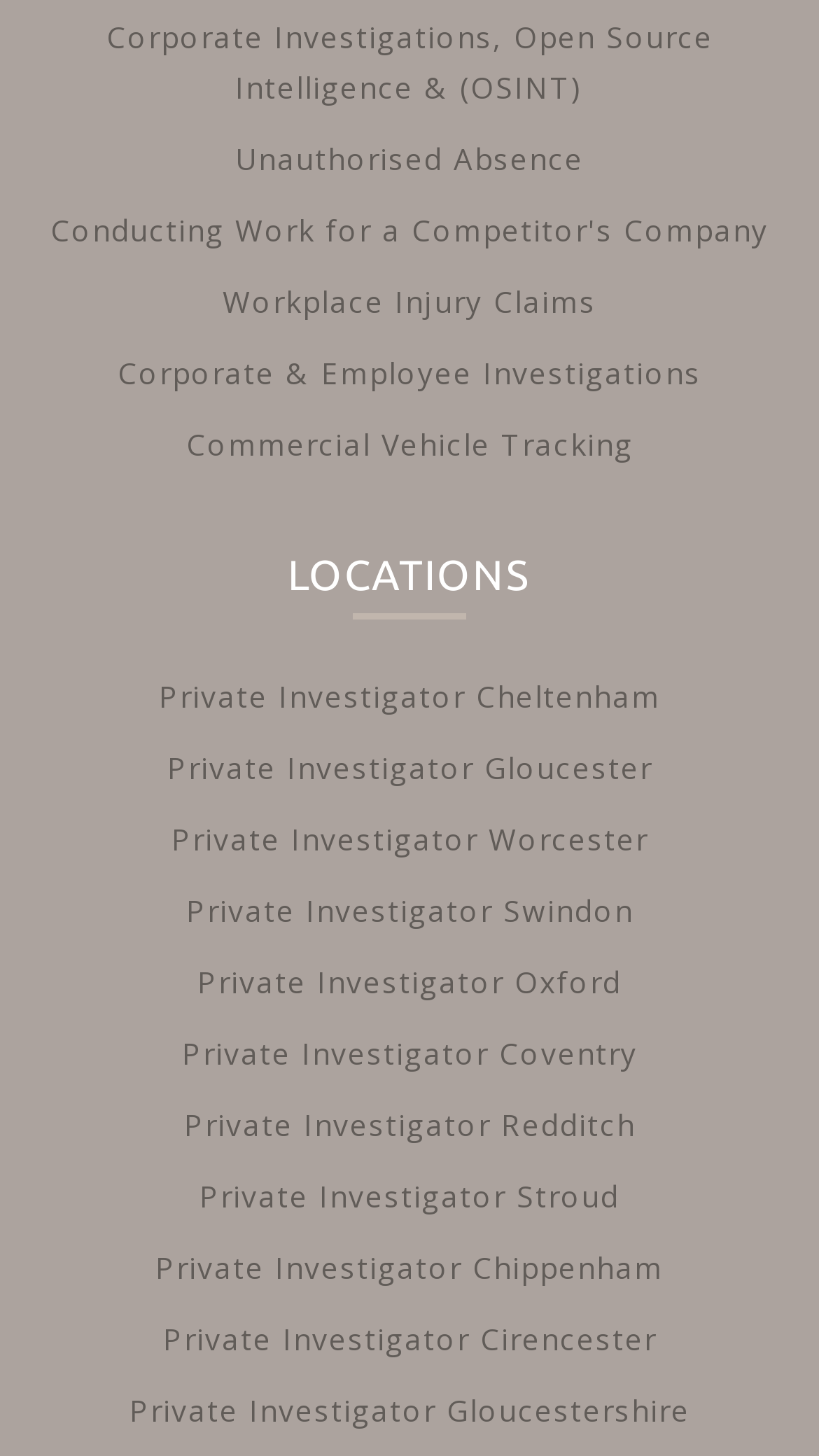Determine the bounding box coordinates of the UI element that matches the following description: "Corporate & Employee Investigations". The coordinates should be four float numbers between 0 and 1 in the format [left, top, right, bottom].

[0.144, 0.243, 0.856, 0.27]